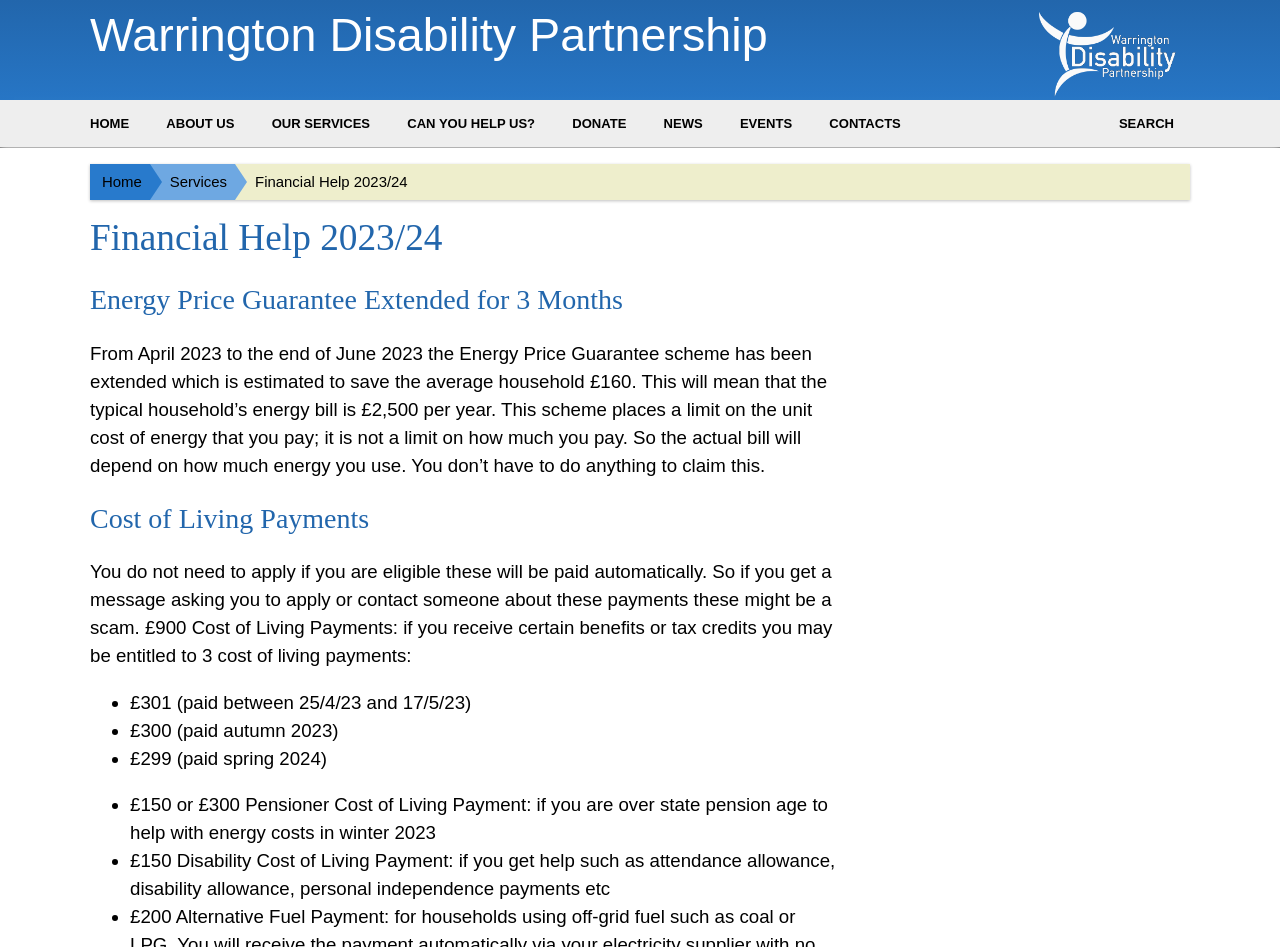Please locate the bounding box coordinates of the element that should be clicked to complete the given instruction: "Click NEWS".

[0.506, 0.106, 0.562, 0.156]